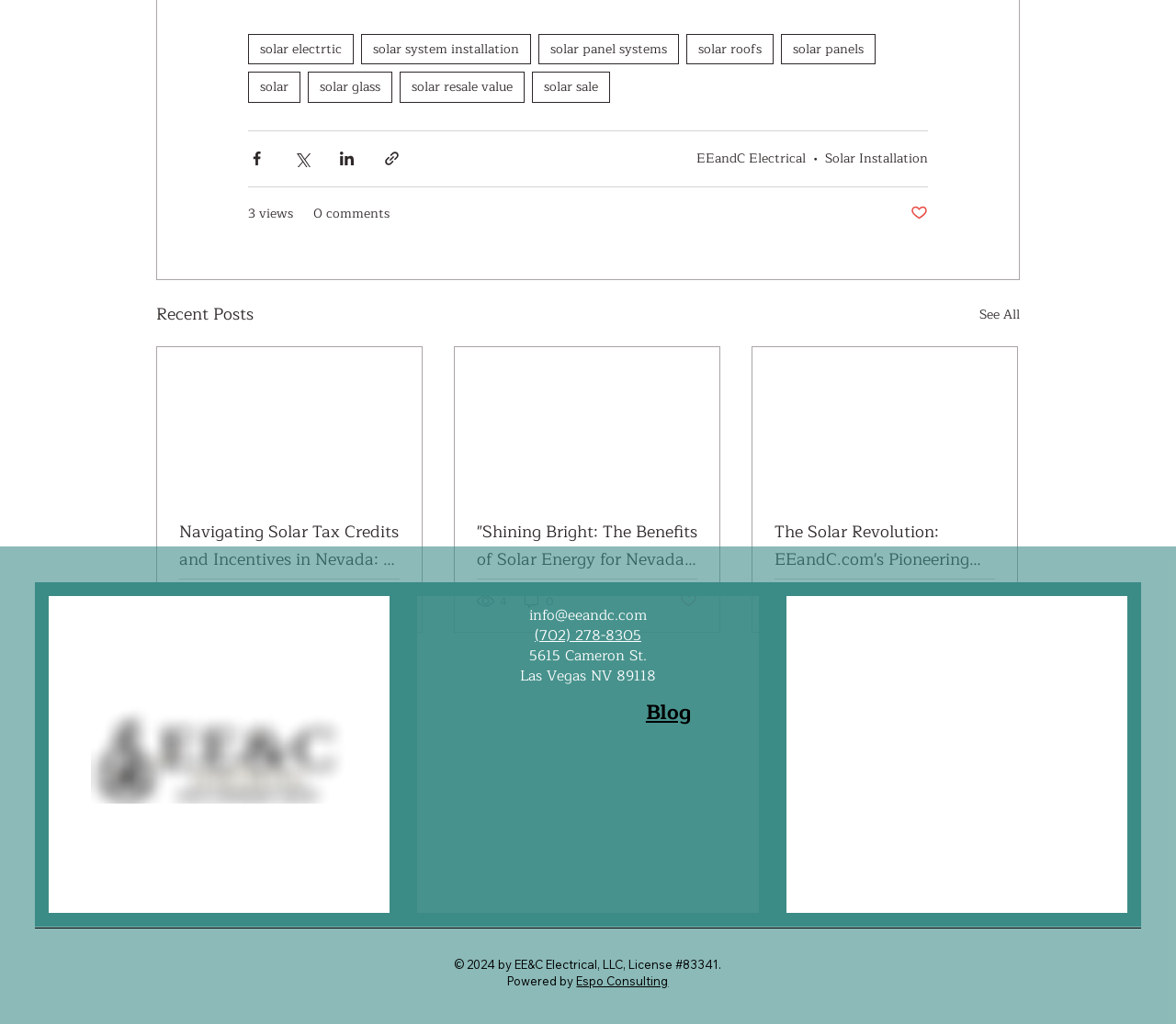Pinpoint the bounding box coordinates of the clickable area needed to execute the instruction: "Click on the 'Solar Installation' link". The coordinates should be specified as four float numbers between 0 and 1, i.e., [left, top, right, bottom].

[0.702, 0.145, 0.789, 0.165]